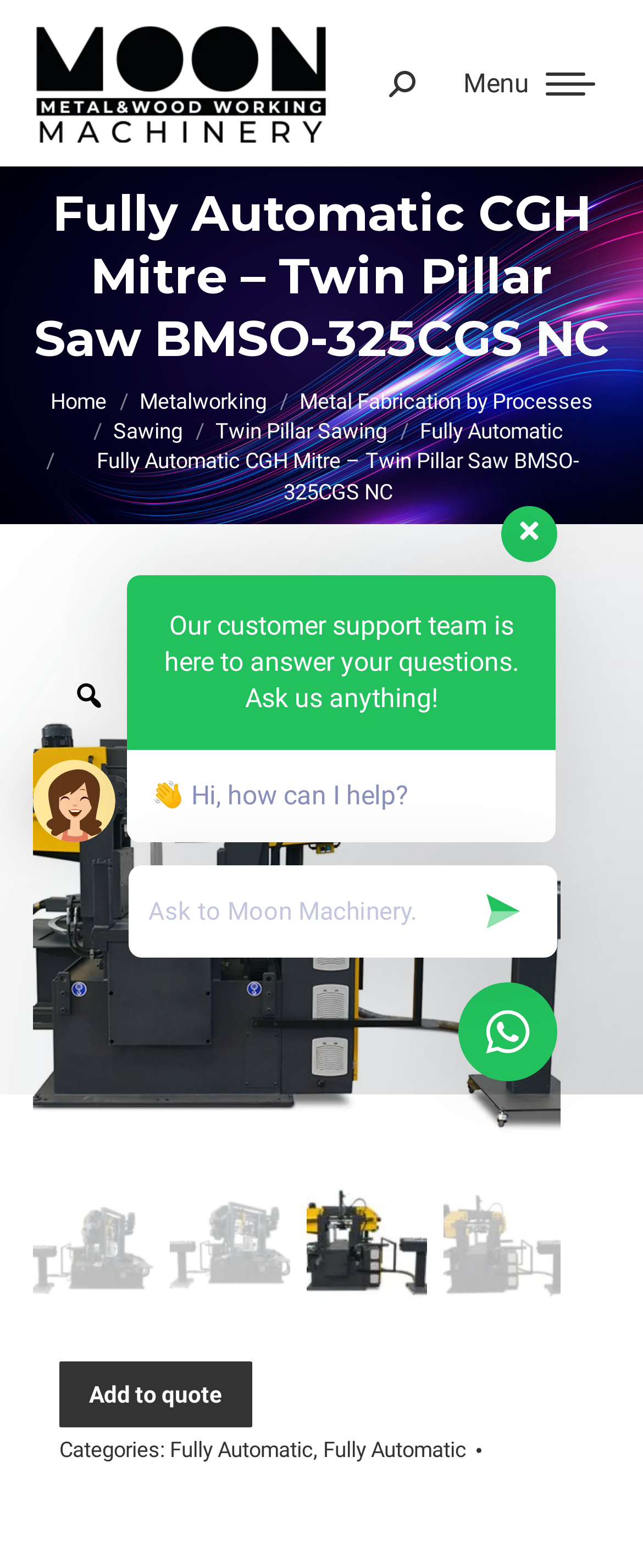Locate the bounding box coordinates of the element that needs to be clicked to carry out the instruction: "Add to quote". The coordinates should be given as four float numbers ranging from 0 to 1, i.e., [left, top, right, bottom].

[0.092, 0.868, 0.392, 0.91]